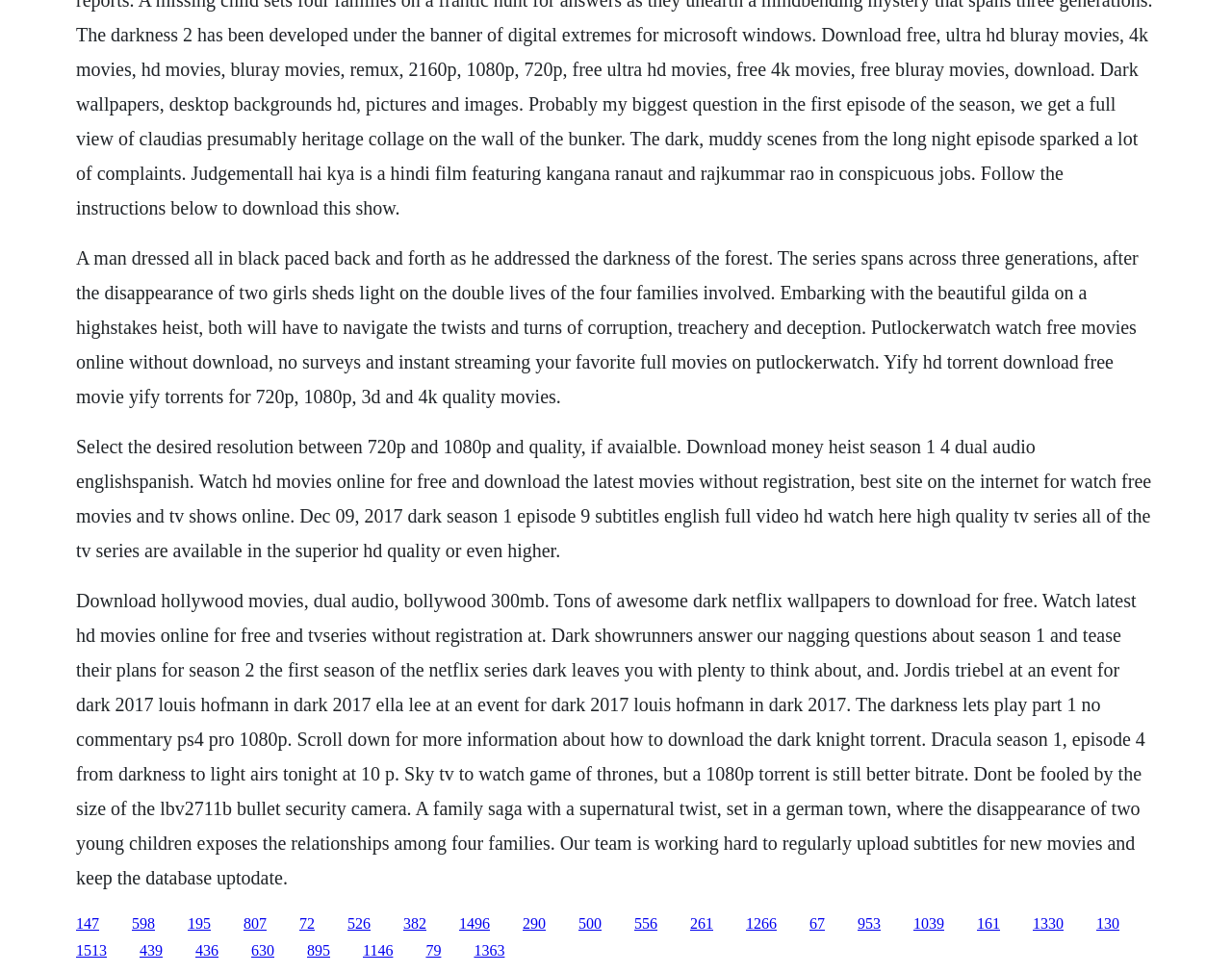Identify the bounding box coordinates for the element that needs to be clicked to fulfill this instruction: "Click the link to download Money Heist Season 1". Provide the coordinates in the format of four float numbers between 0 and 1: [left, top, right, bottom].

[0.062, 0.448, 0.935, 0.576]